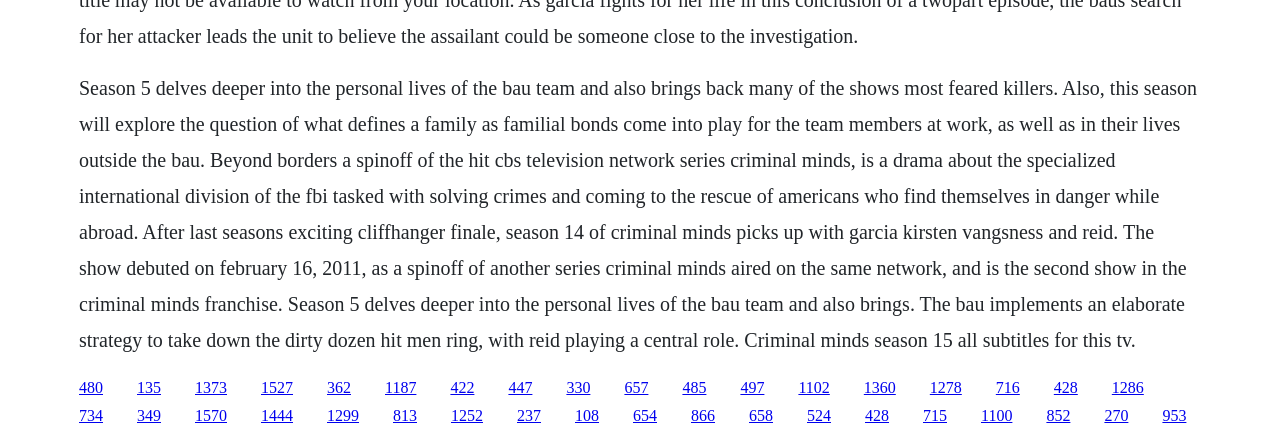Please identify the bounding box coordinates of the area I need to click to accomplish the following instruction: "Click the link to season 14".

[0.352, 0.862, 0.371, 0.901]